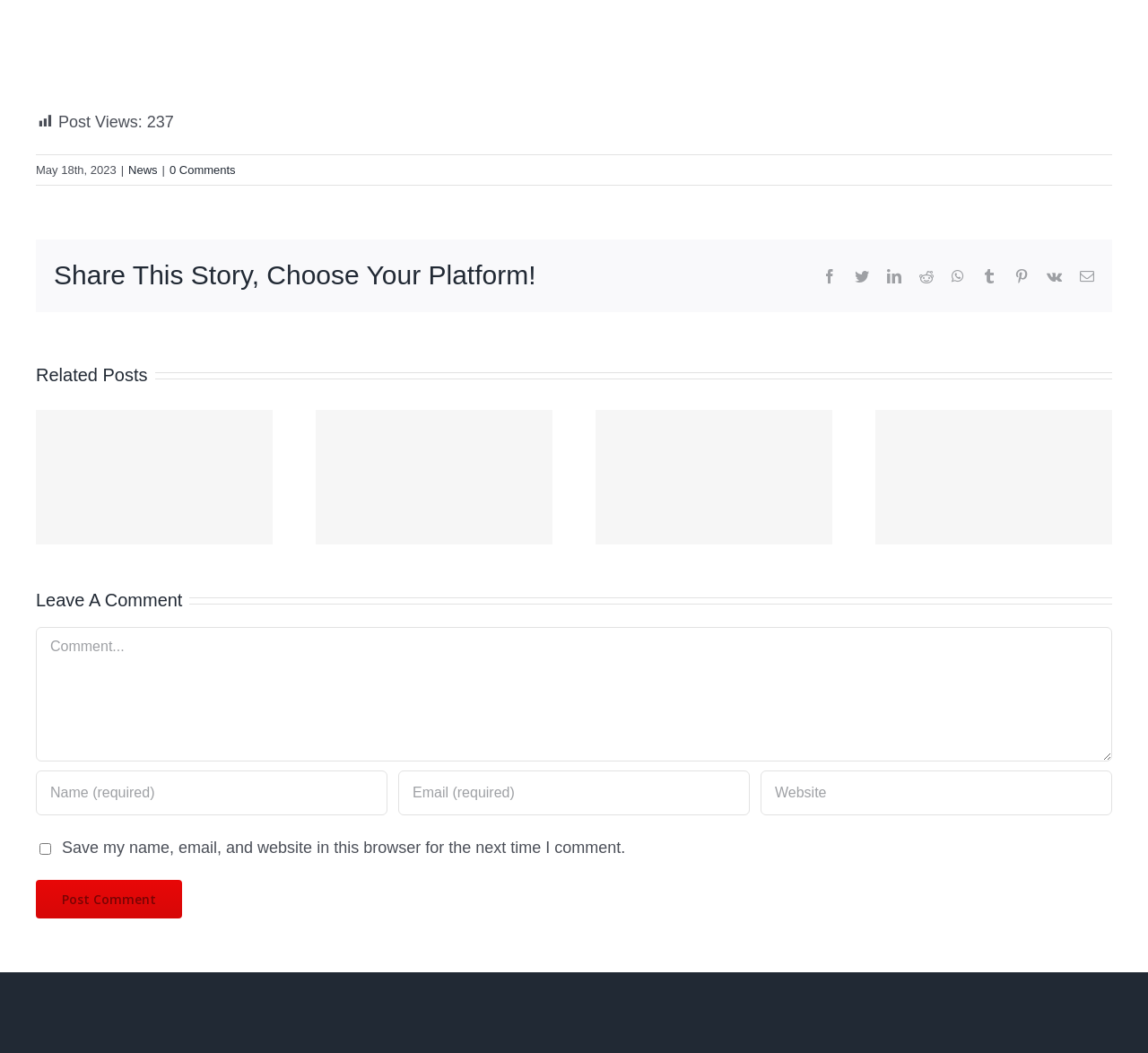Locate the bounding box coordinates of the clickable area needed to fulfill the instruction: "Read the related post about China Navy holding drills within EEZ".

[0.158, 0.363, 0.186, 0.394]